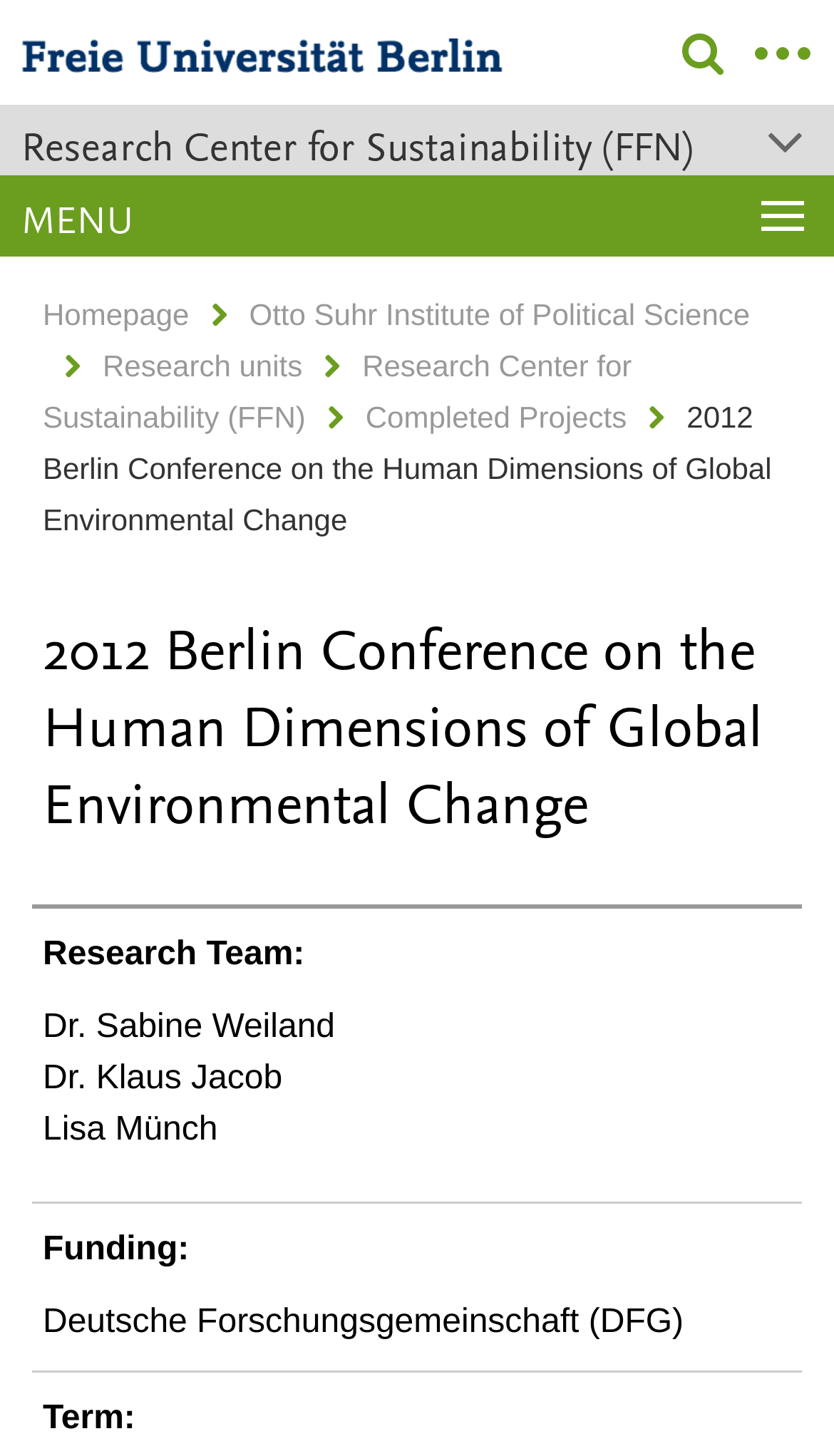Please identify the bounding box coordinates of the element's region that needs to be clicked to fulfill the following instruction: "Check the funding information". The bounding box coordinates should consist of four float numbers between 0 and 1, i.e., [left, top, right, bottom].

[0.051, 0.846, 0.227, 0.871]